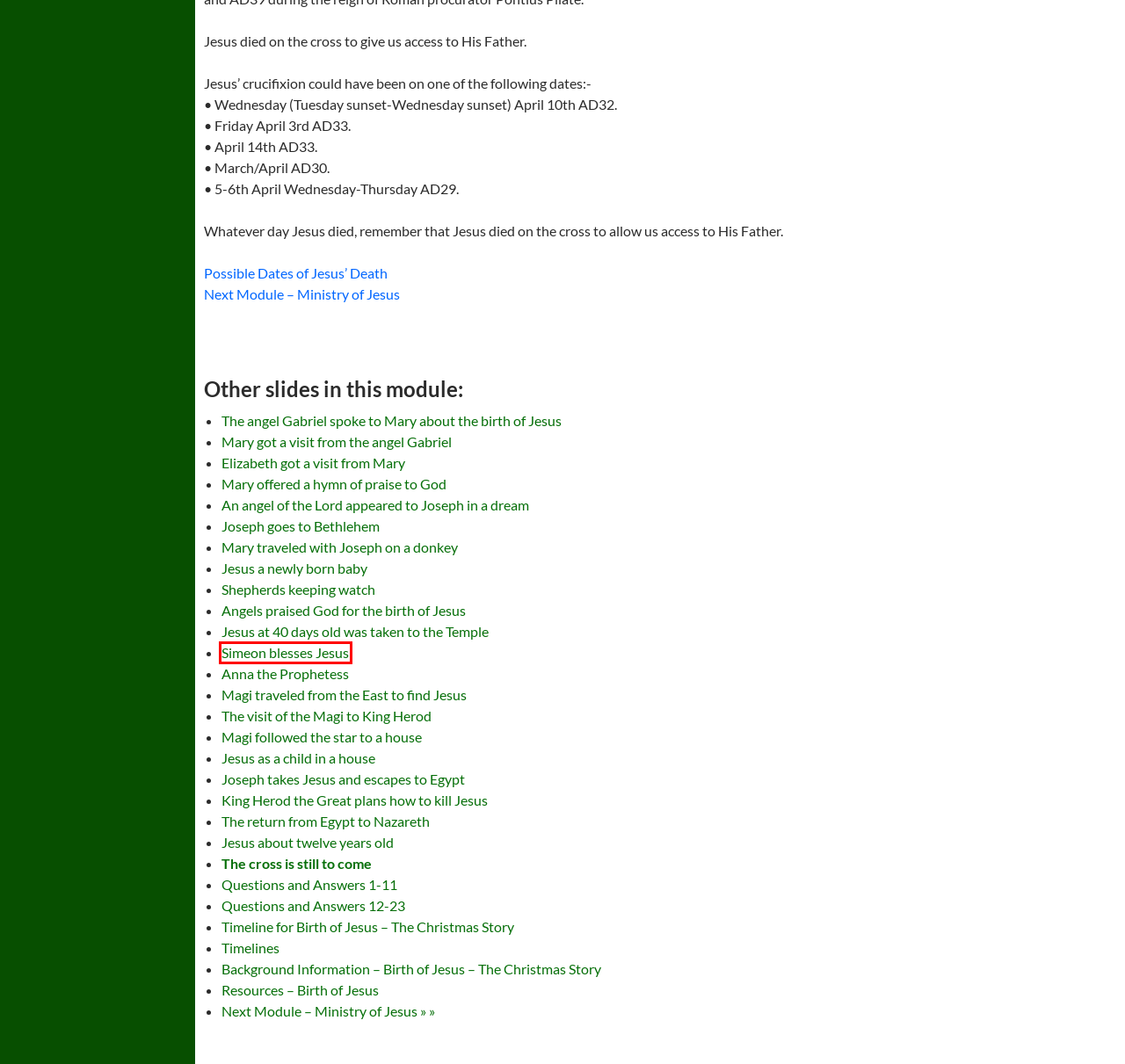After examining the screenshot of a webpage with a red bounding box, choose the most accurate webpage description that corresponds to the new page after clicking the element inside the red box. Here are the candidates:
A. Simeon blesses Jesus | Bibleview
B. Timelines | Bibleview
C. Joseph goes to Bethlehem | Bibleview
D. Mary traveled with Joseph on a donkey | Bibleview
E. Jesus at 40 days old was taken to the Temple | Bibleview
F. King Herod the Great plans how to kill Jesus | Bibleview
G. Shepherds keeping watch | Bibleview
H. The angel Gabriel spoke to Mary about the birth of Jesus | Bibleview

A